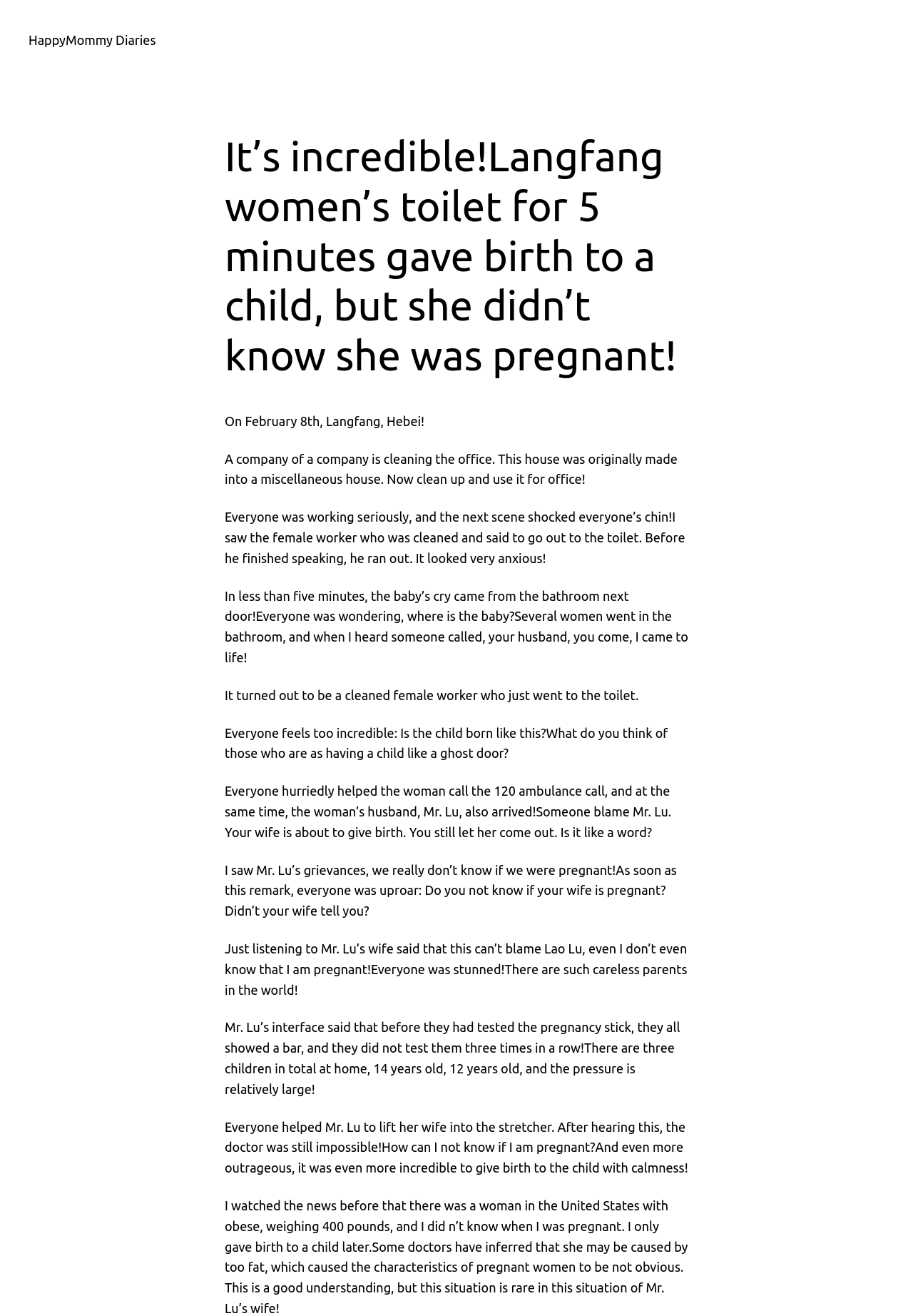Generate the title text from the webpage.

It’s incredible!Langfang women’s toilet for 5 minutes gave birth to a child, but she didn’t know she was pregnant!